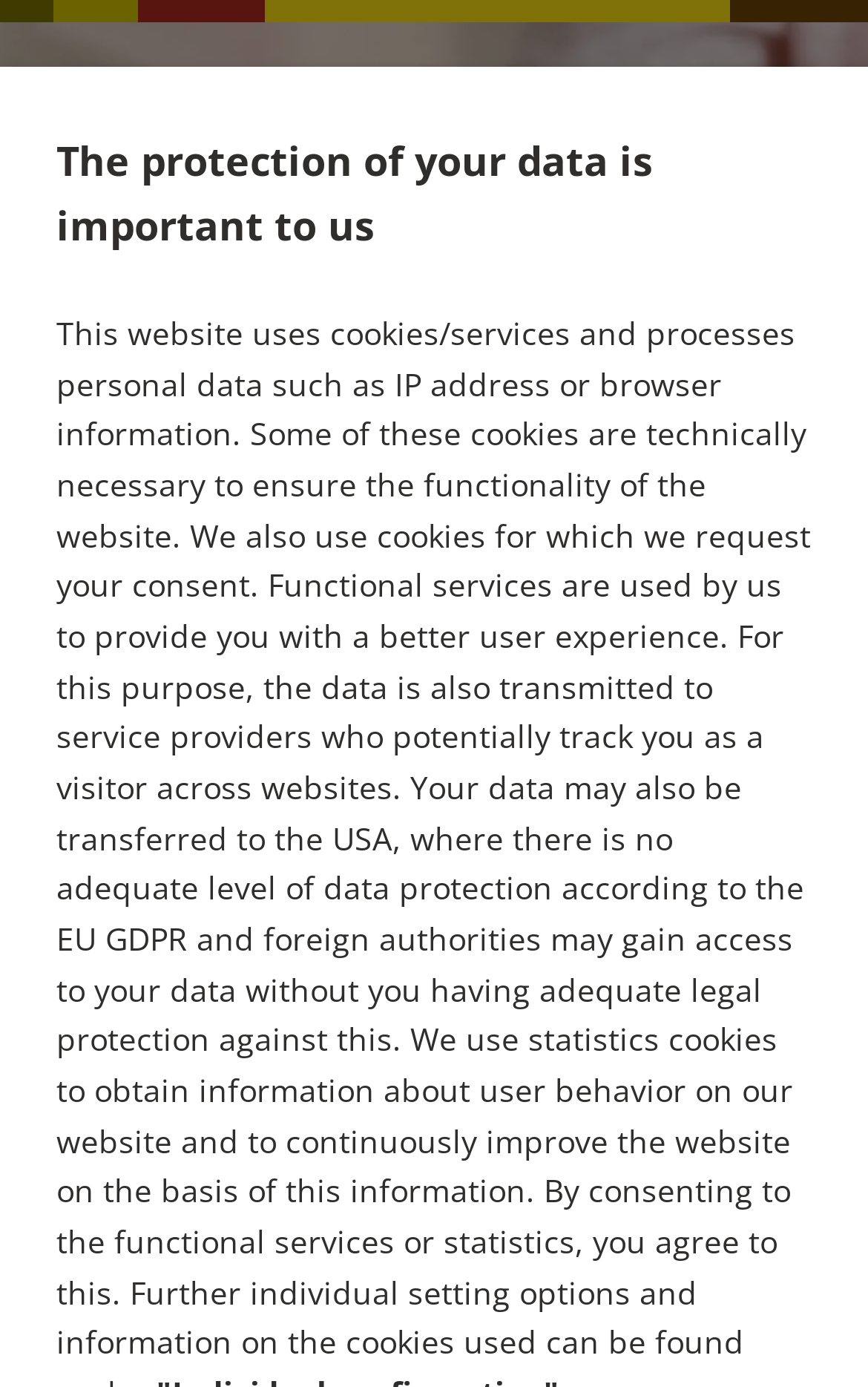Respond to the following question with a brief word or phrase:
What is the language of the webpage?

Deutsch